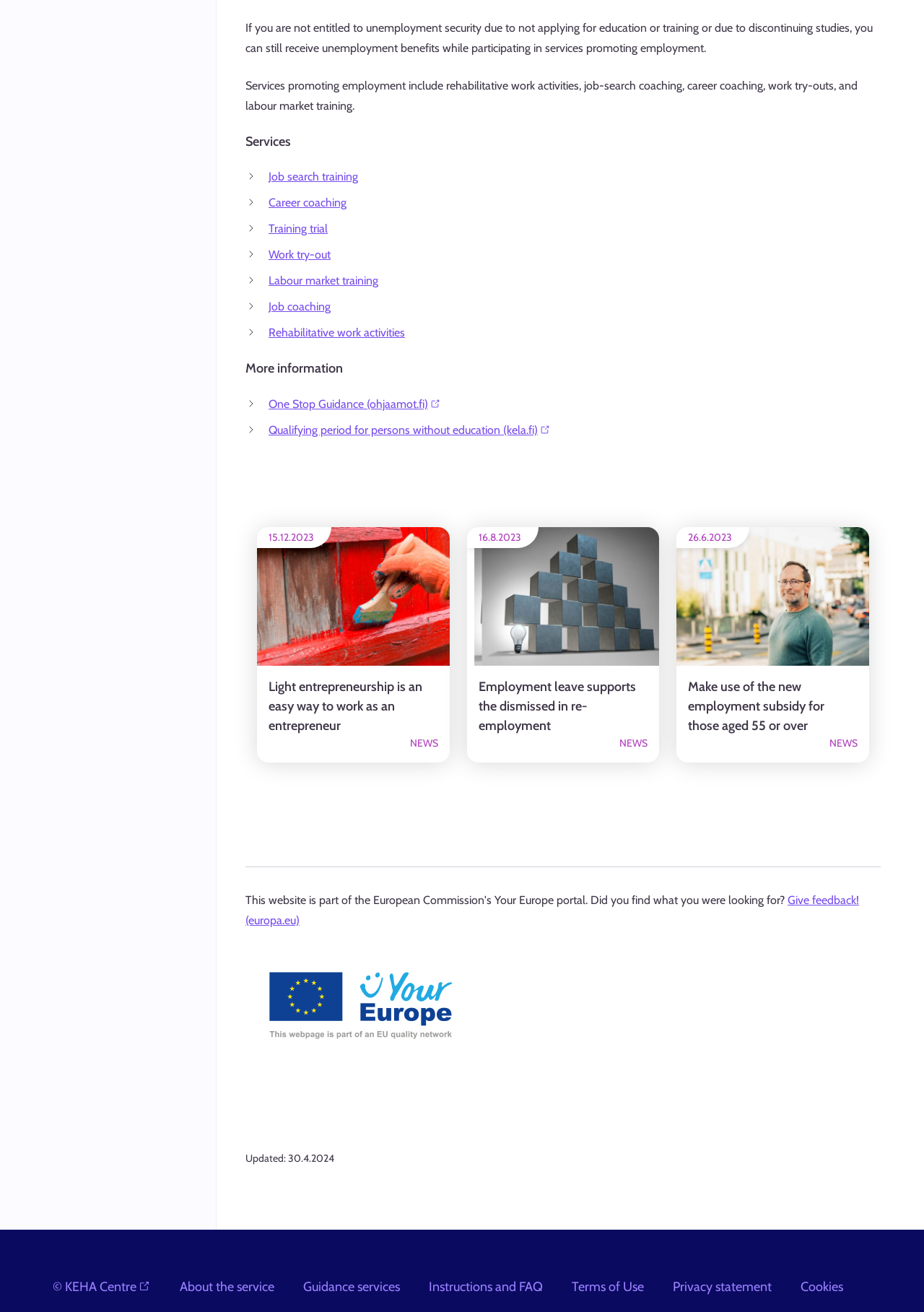Please locate the bounding box coordinates of the element that needs to be clicked to achieve the following instruction: "Get information about Labour market training". The coordinates should be four float numbers between 0 and 1, i.e., [left, top, right, bottom].

[0.291, 0.209, 0.409, 0.219]